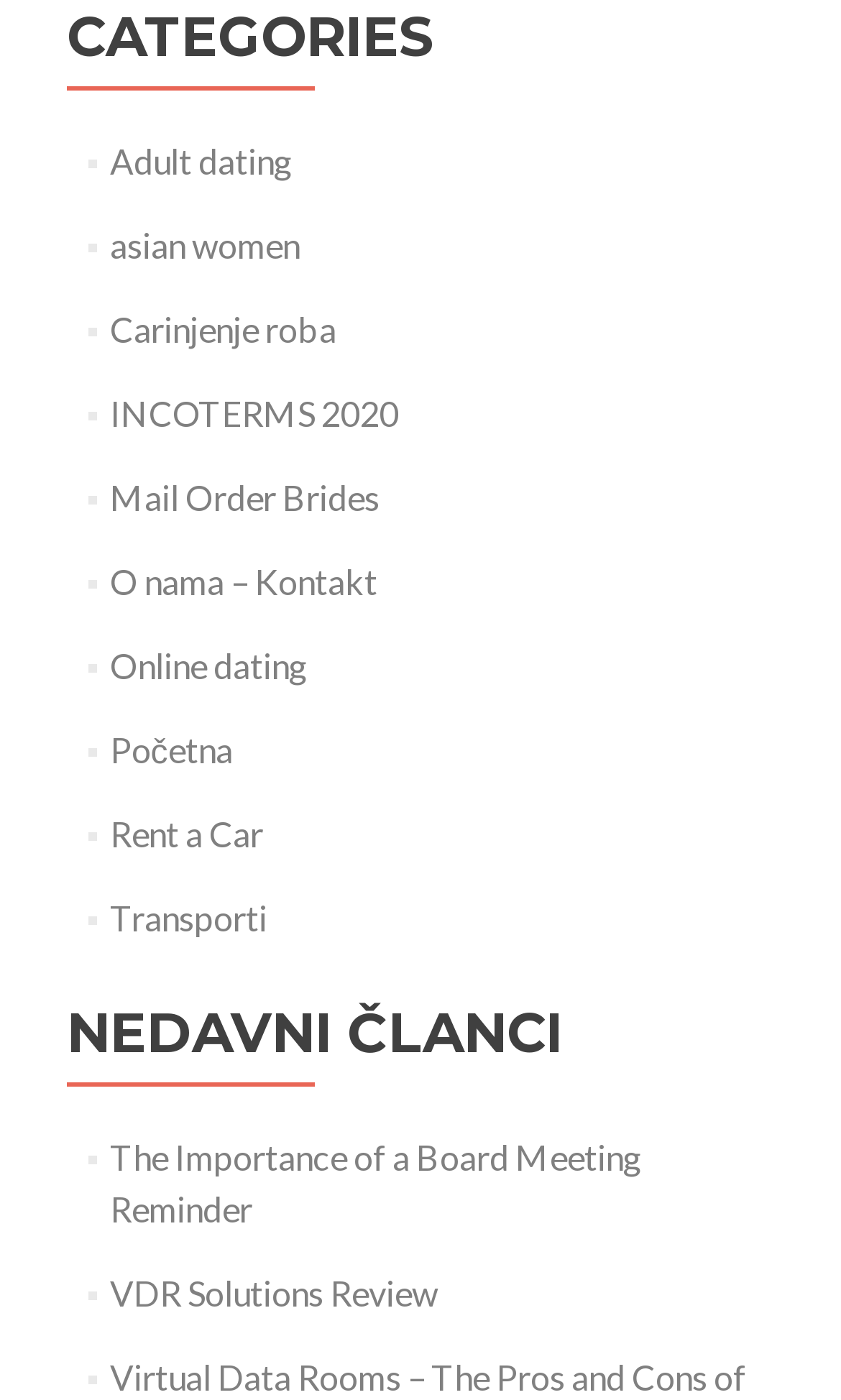How many categories are listed?
Based on the visual details in the image, please answer the question thoroughly.

I counted the number of links under the 'CATEGORIES' heading, which are 'Adult dating', 'asian women', 'Carinjenje roba', 'INCOTERMS 2020', 'Mail Order Brides', 'O nama – Kontakt', 'Online dating', 'Početna', and 'Rent a Car', 'Transporti'. There are 9 links in total.